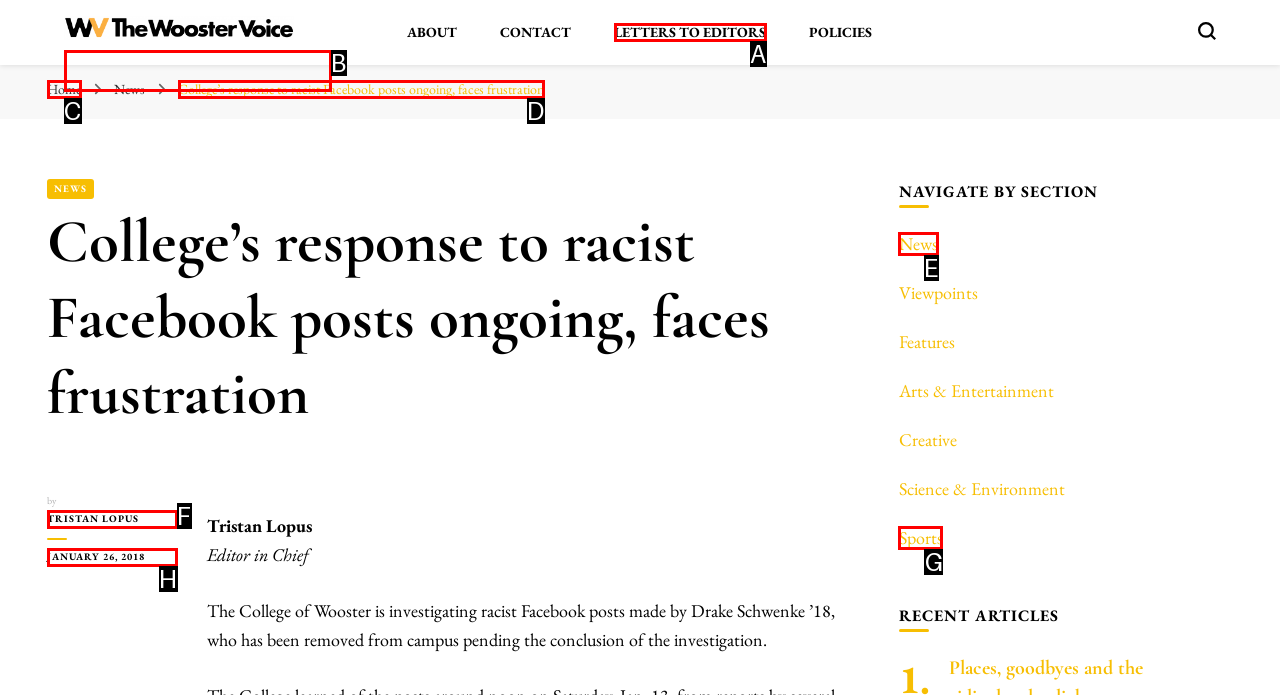Determine which element should be clicked for this task: navigate to News section
Answer with the letter of the selected option.

E